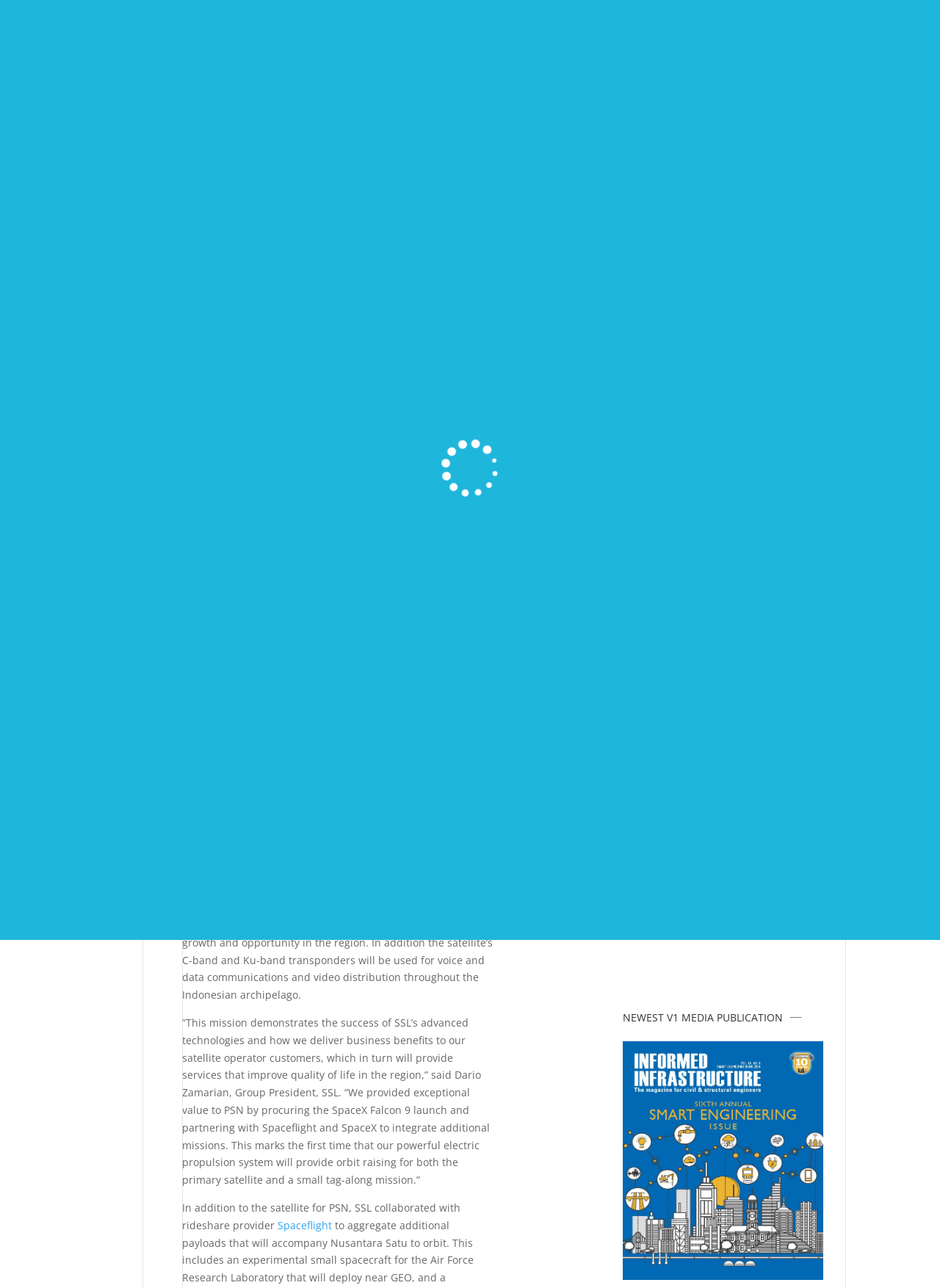Specify the bounding box coordinates of the area to click in order to execute this command: 'Read the 'Breaking News' section'. The coordinates should consist of four float numbers ranging from 0 to 1, and should be formatted as [left, top, right, bottom].

[0.116, 0.189, 0.202, 0.201]